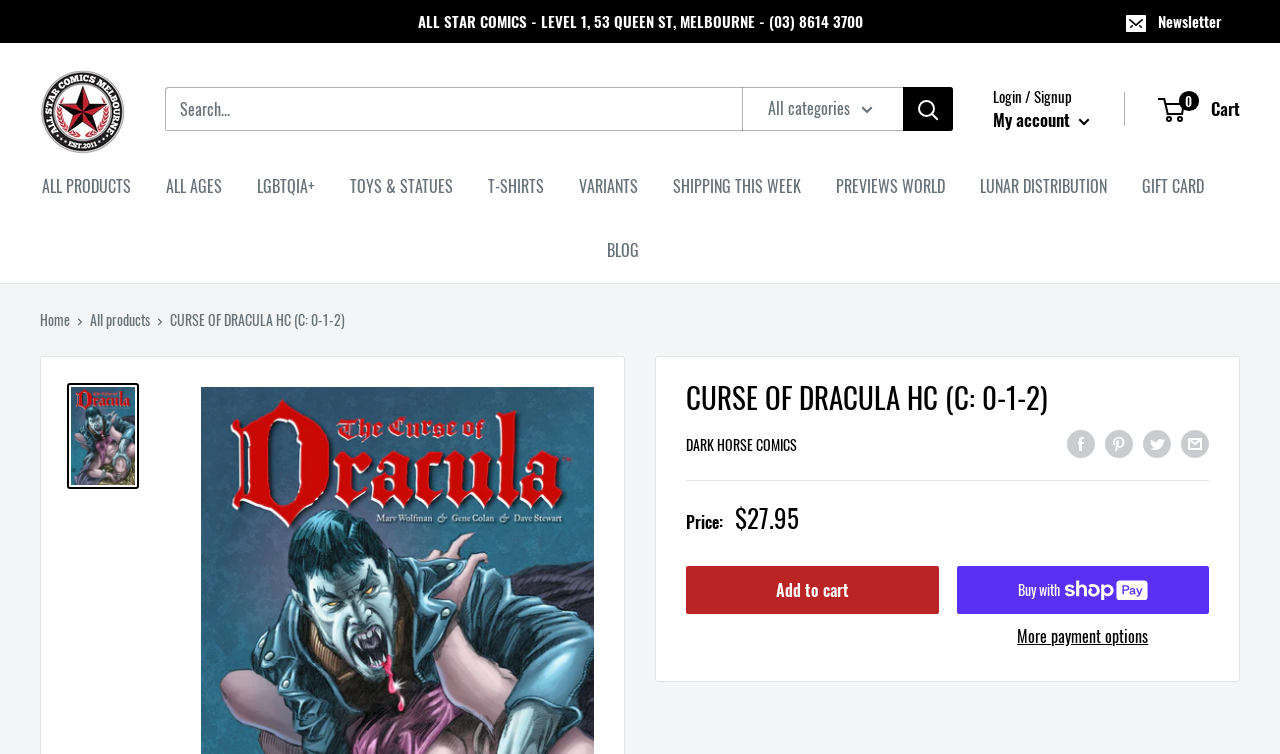Locate and provide the bounding box coordinates for the HTML element that matches this description: "Home".

[0.031, 0.41, 0.055, 0.437]